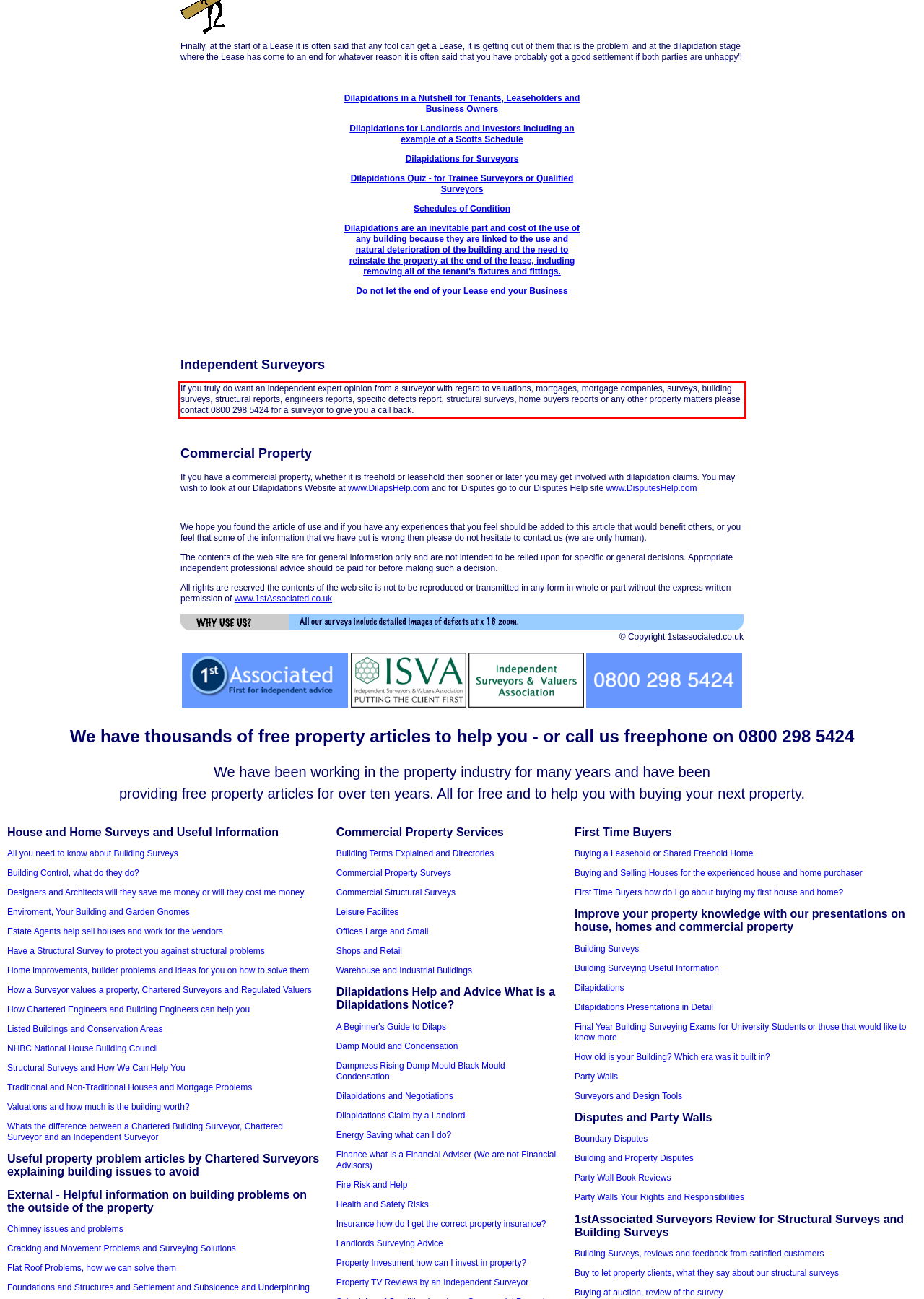Examine the screenshot of the webpage, locate the red bounding box, and perform OCR to extract the text contained within it.

If you truly do want an independent expert opinion from a surveyor with regard to valuations, mortgages, mortgage companies, surveys, building surveys, structural reports, engineers reports, specific defects report, structural surveys, home buyers reports or any other property matters please contact 0800 298 5424 for a surveyor to give you a call back.